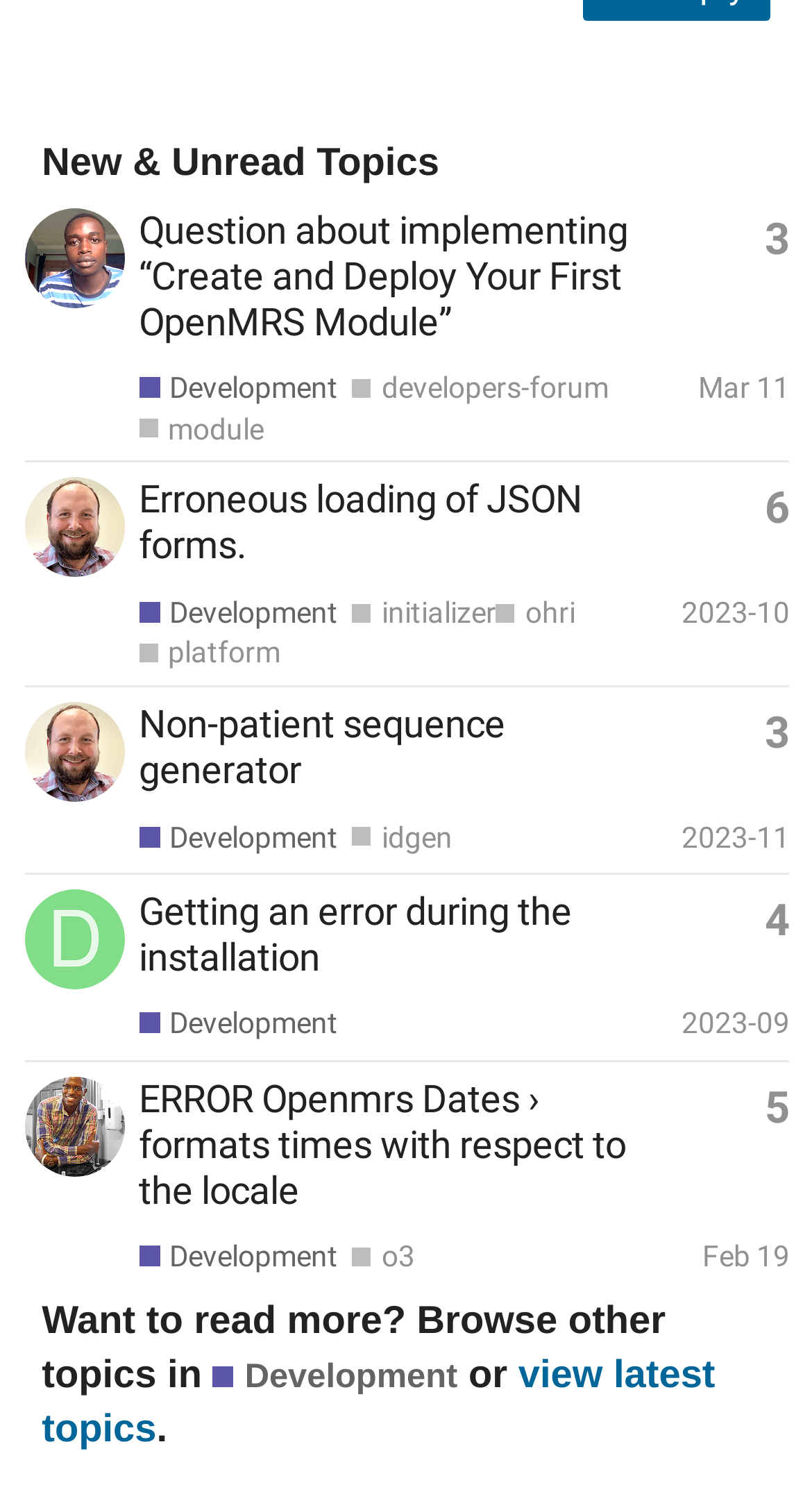Determine the bounding box coordinates of the UI element that matches the following description: "aria-label="ibacher's profile, latest poster"". The coordinates should be four float numbers between 0 and 1 in the format [left, top, right, bottom].

[0.03, 0.328, 0.153, 0.355]